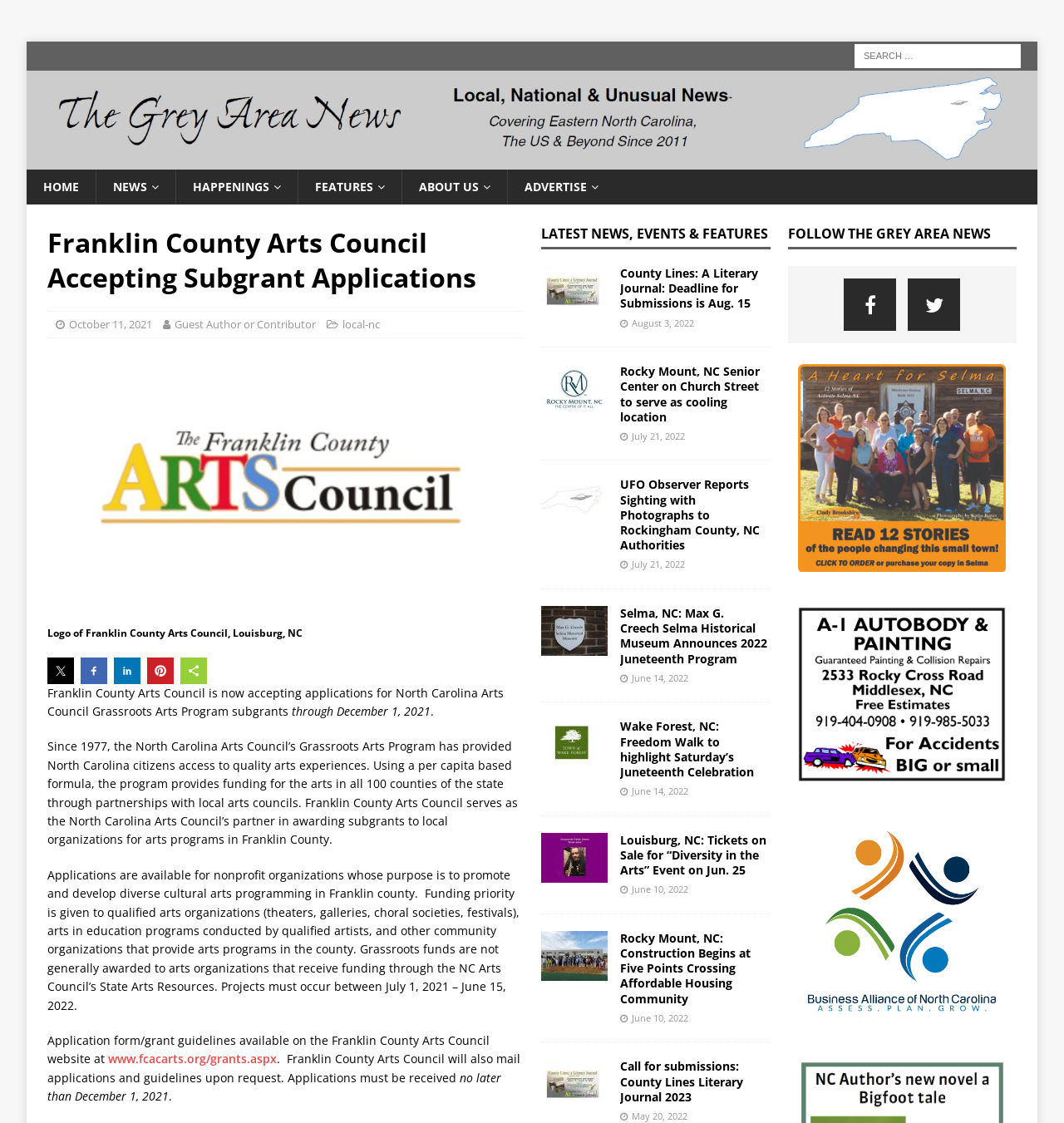Indicate the bounding box coordinates of the element that needs to be clicked to satisfy the following instruction: "Visit the website of Franklin County Arts Council". The coordinates should be four float numbers between 0 and 1, i.e., [left, top, right, bottom].

[0.102, 0.936, 0.26, 0.95]